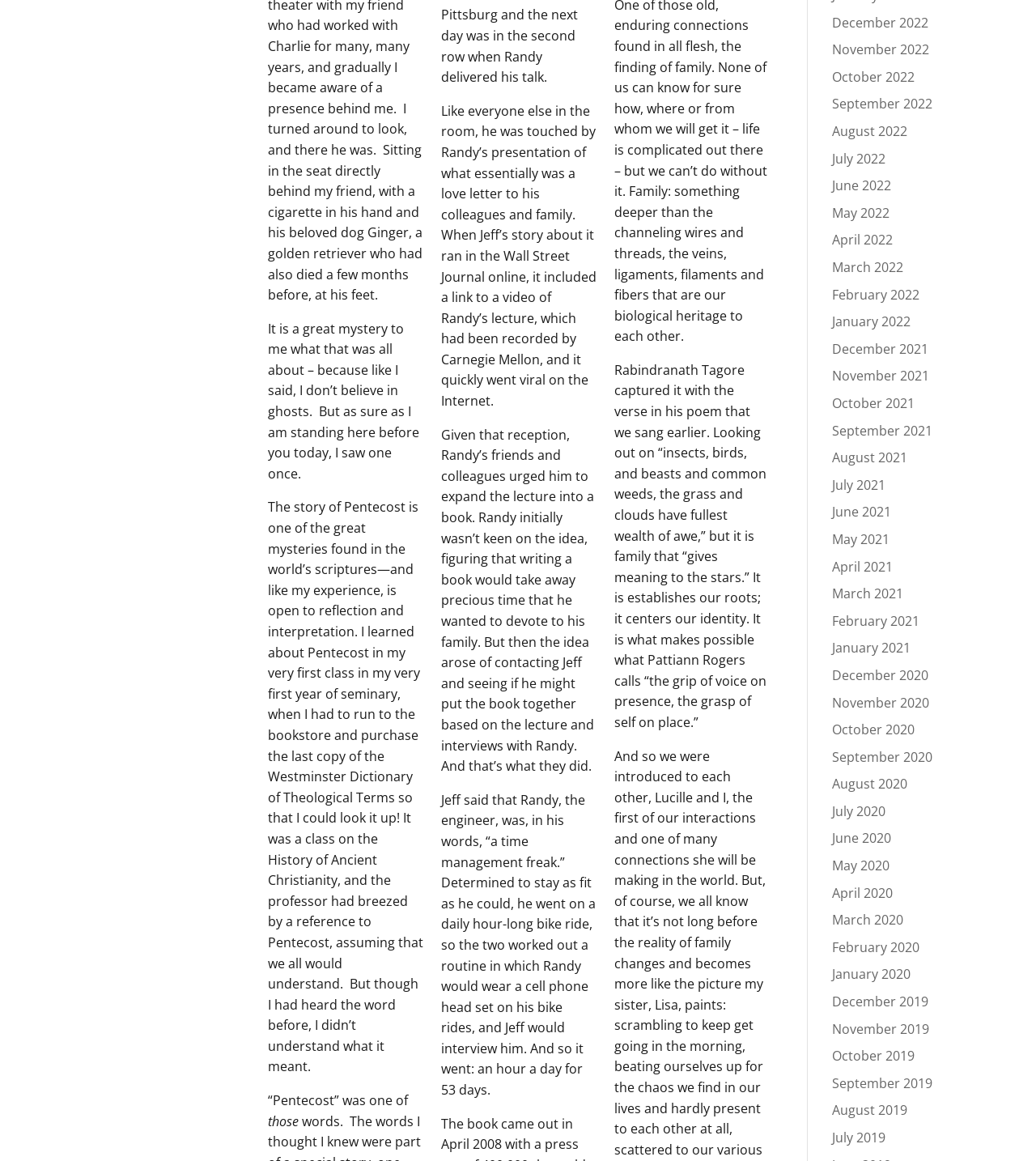Can you show the bounding box coordinates of the region to click on to complete the task described in the instruction: "Click on September 2022"?

[0.803, 0.082, 0.9, 0.097]